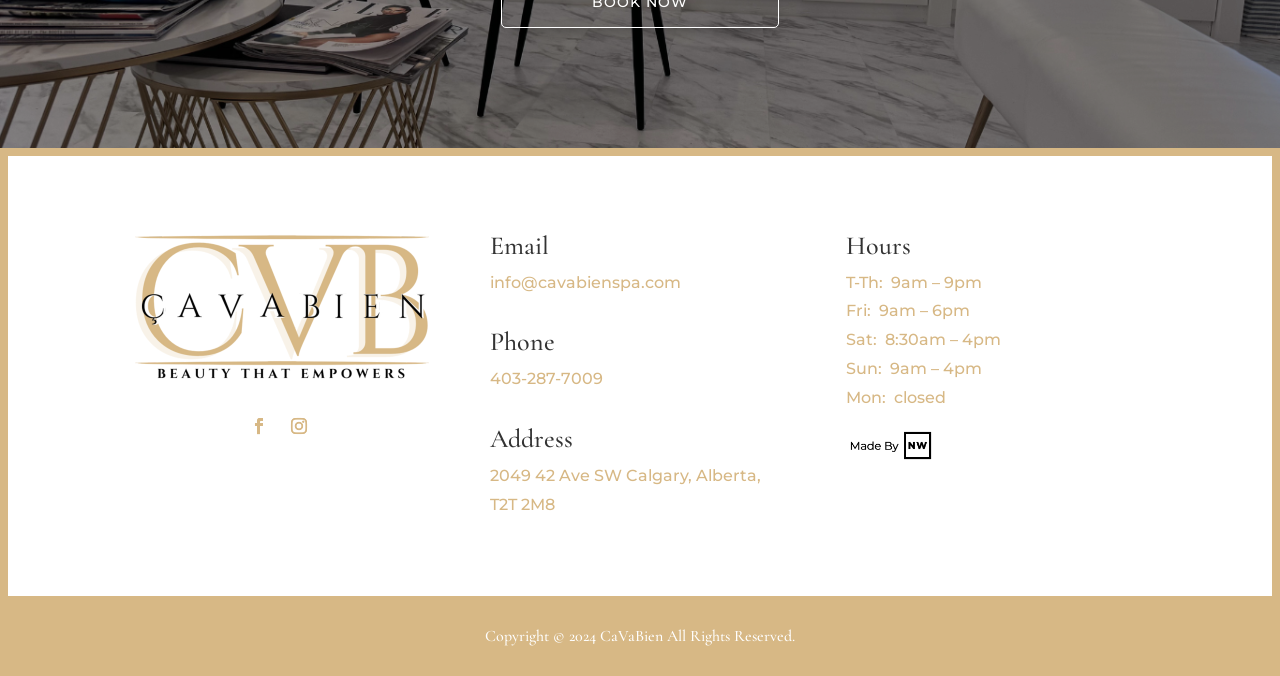Show the bounding box coordinates for the HTML element described as: "Follow".

[0.221, 0.607, 0.246, 0.654]